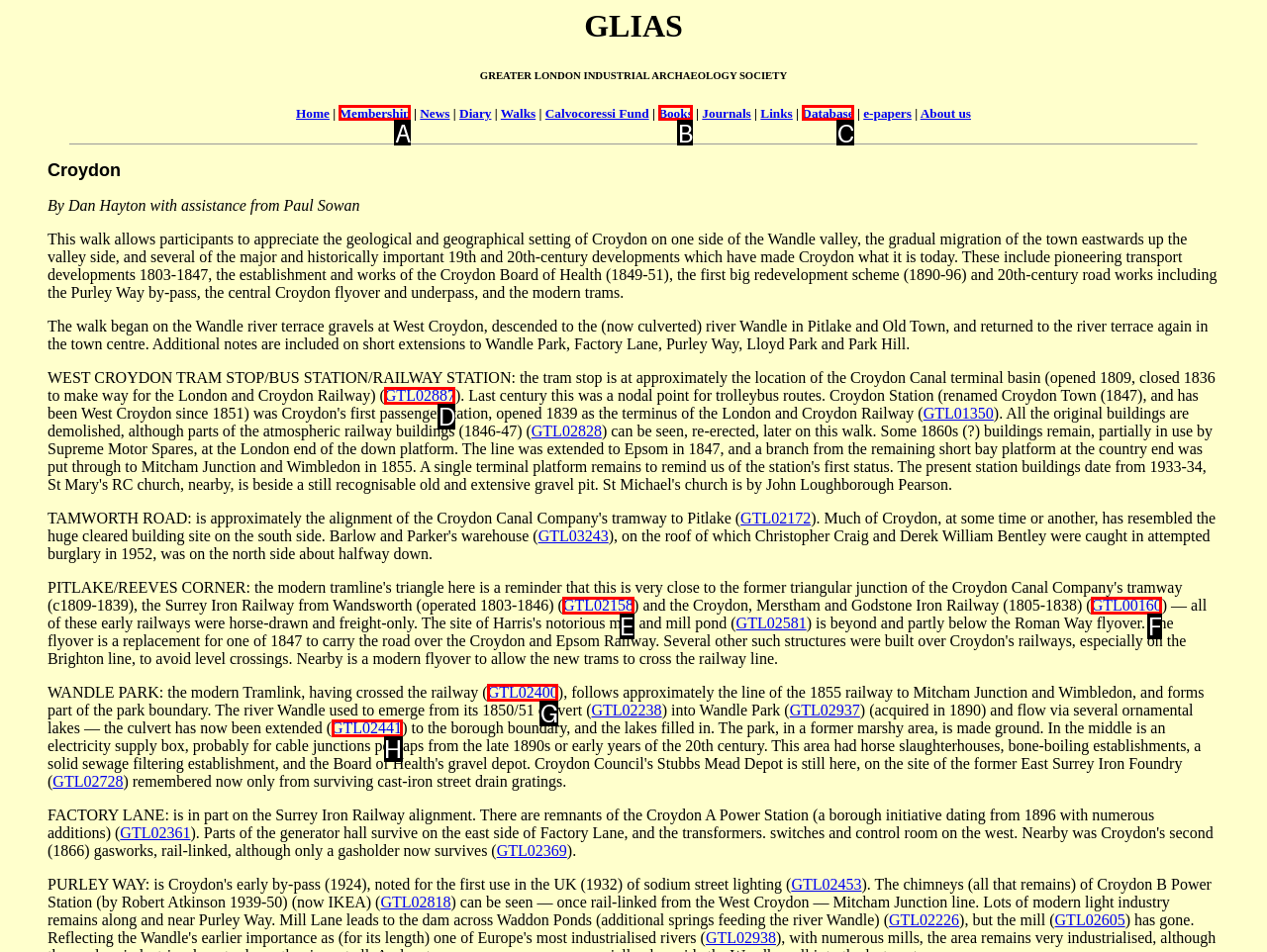Determine which option fits the following description: GTL00160
Answer with the corresponding option's letter directly.

F